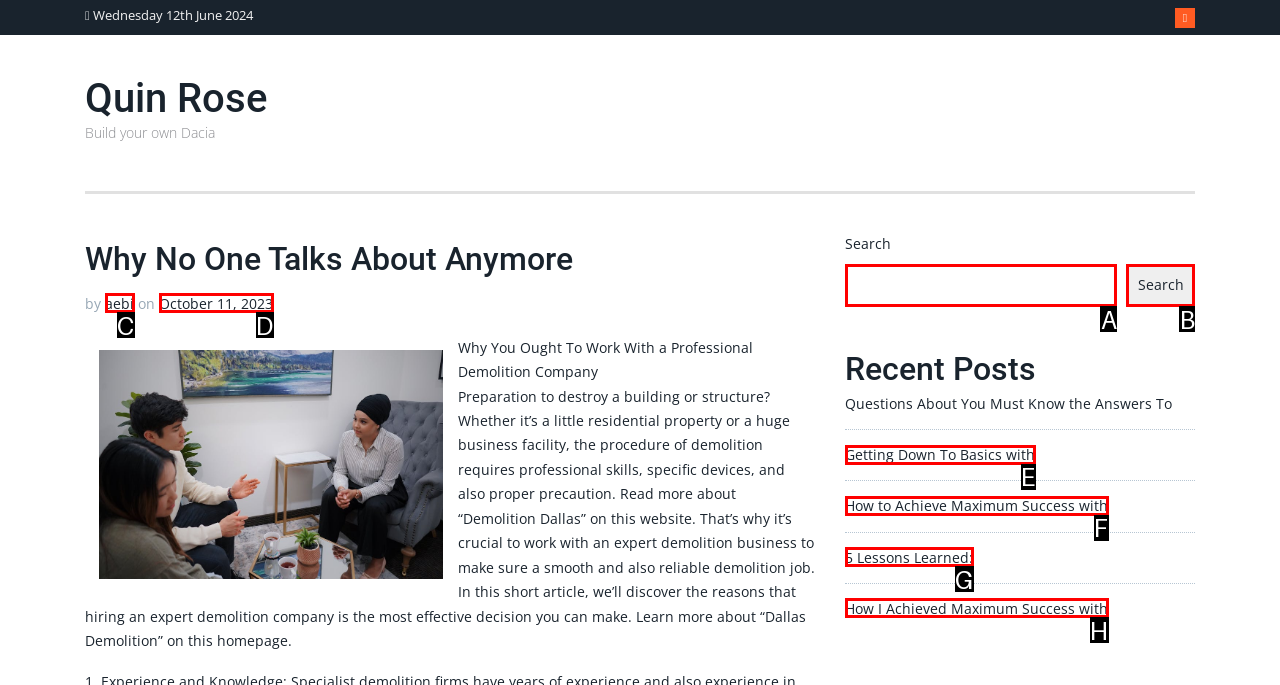Choose the UI element that best aligns with the description: October 11, 2023
Respond with the letter of the chosen option directly.

D